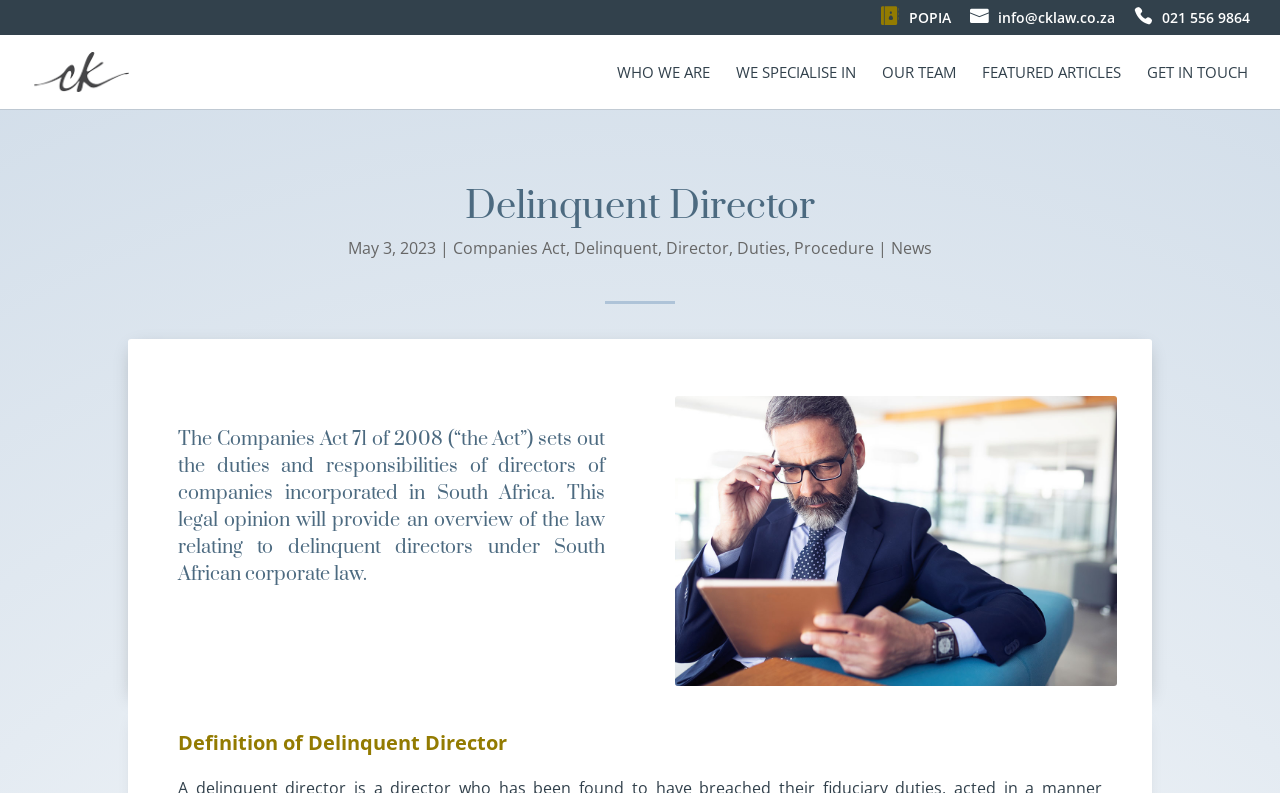Highlight the bounding box coordinates of the region I should click on to meet the following instruction: "Click on the POPIA link".

[0.688, 0.013, 0.743, 0.044]